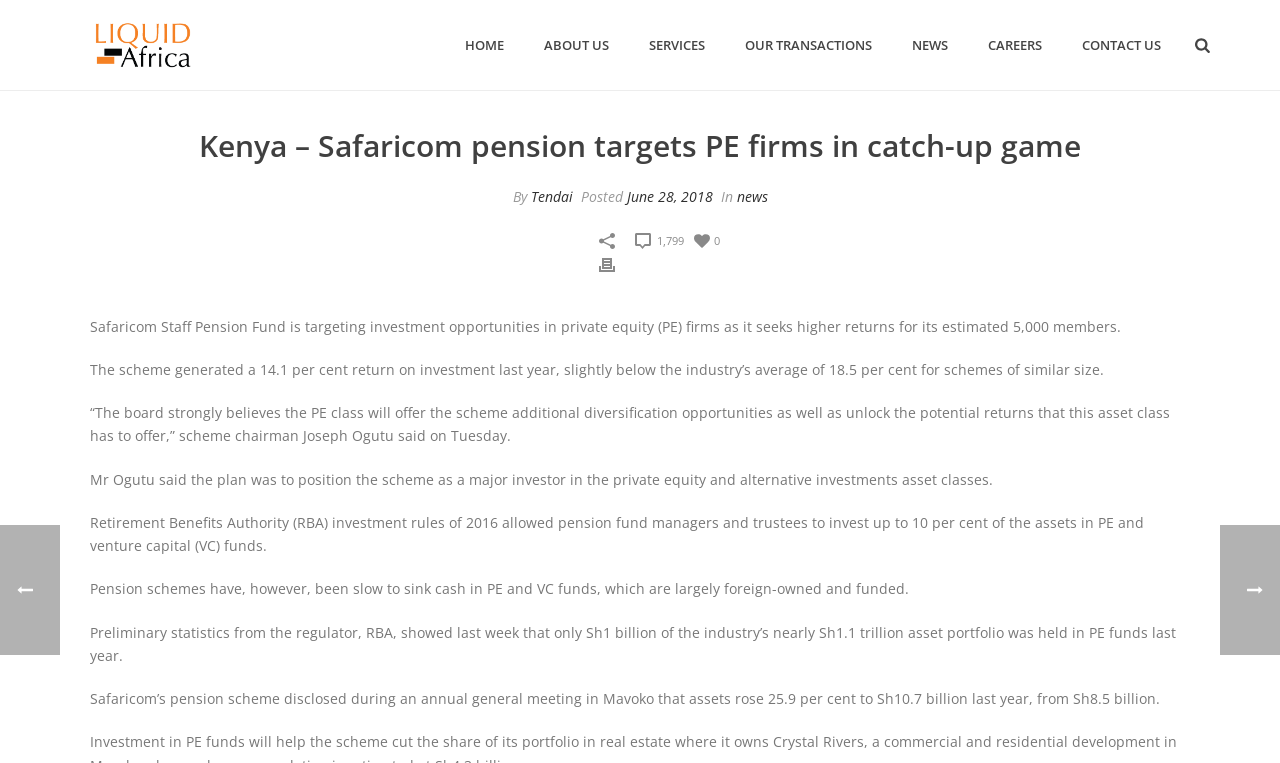Find the bounding box coordinates of the area that needs to be clicked in order to achieve the following instruction: "Click Print". The coordinates should be specified as four float numbers between 0 and 1, i.e., [left, top, right, bottom].

[0.468, 0.33, 0.48, 0.36]